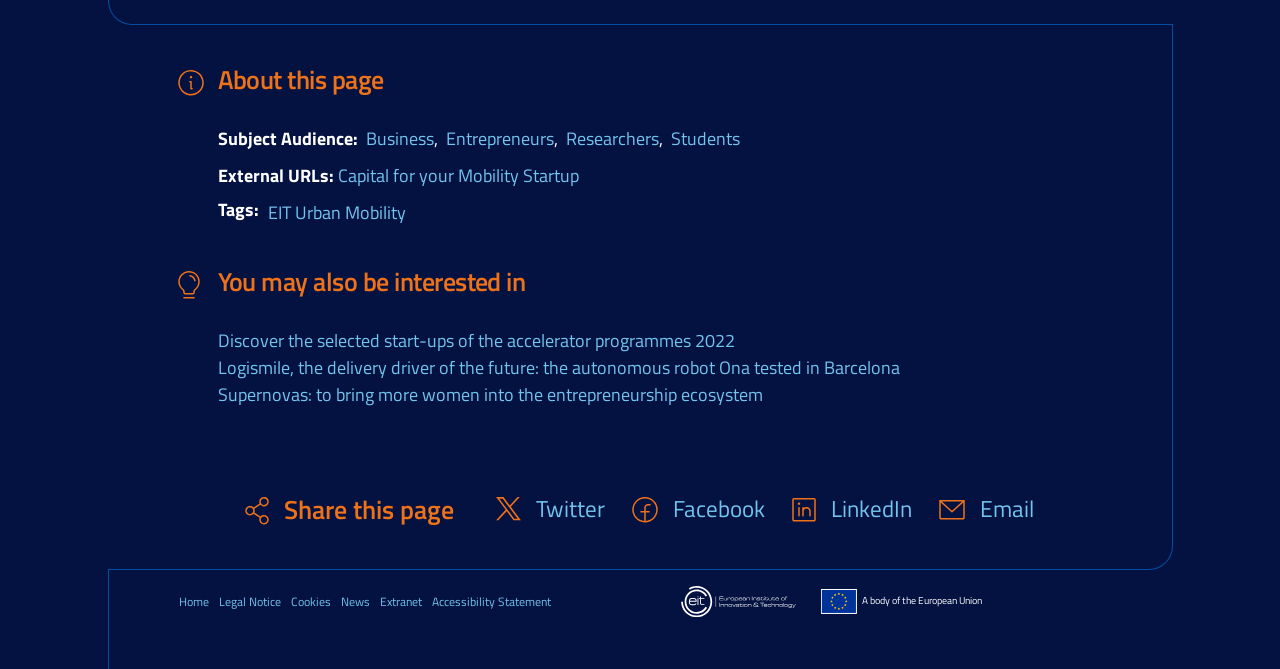Using the element description provided, determine the bounding box coordinates in the format (top-left x, top-left y, bottom-right x, bottom-right y). Ensure that all values are floating point numbers between 0 and 1. Element description: Entrance Essay

None